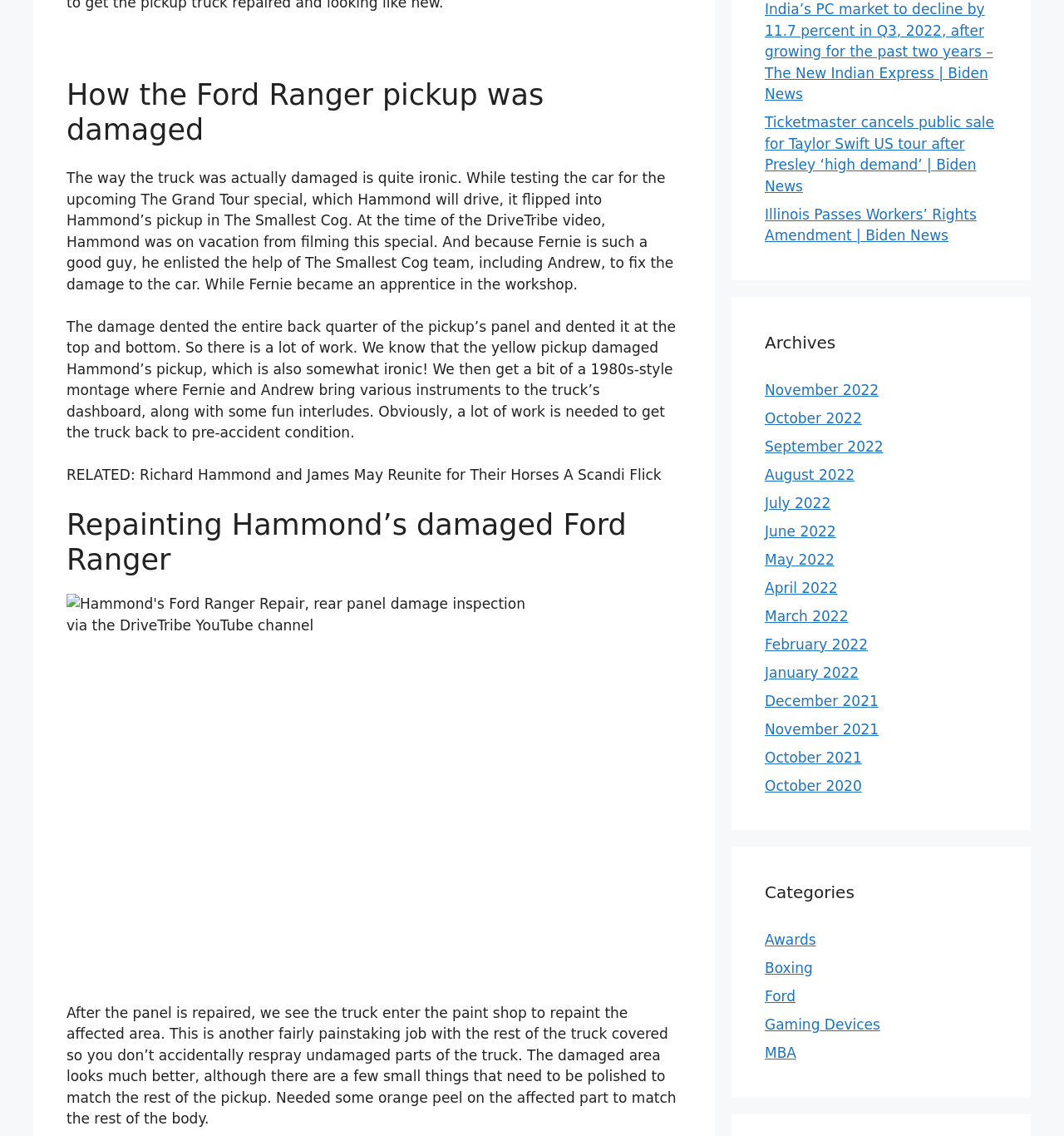Please identify the coordinates of the bounding box that should be clicked to fulfill this instruction: "View the image of Hammond's Ford Ranger Repair".

[0.062, 0.523, 0.494, 0.541]